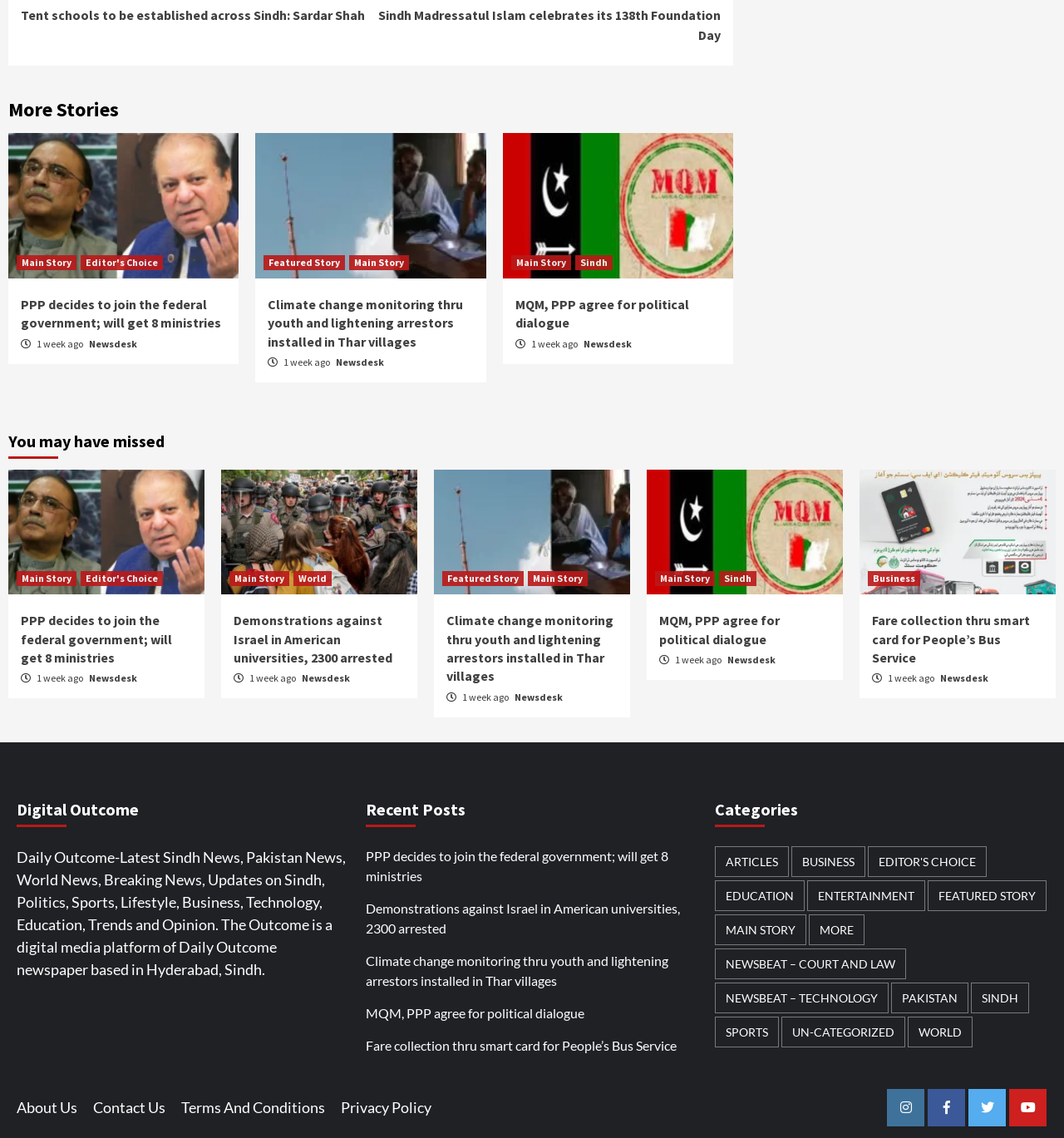Identify the bounding box coordinates for the region to click in order to carry out this instruction: "View the 'PPP decides to join the federal government; will get 8 ministries' news". Provide the coordinates using four float numbers between 0 and 1, formatted as [left, top, right, bottom].

[0.02, 0.259, 0.213, 0.292]